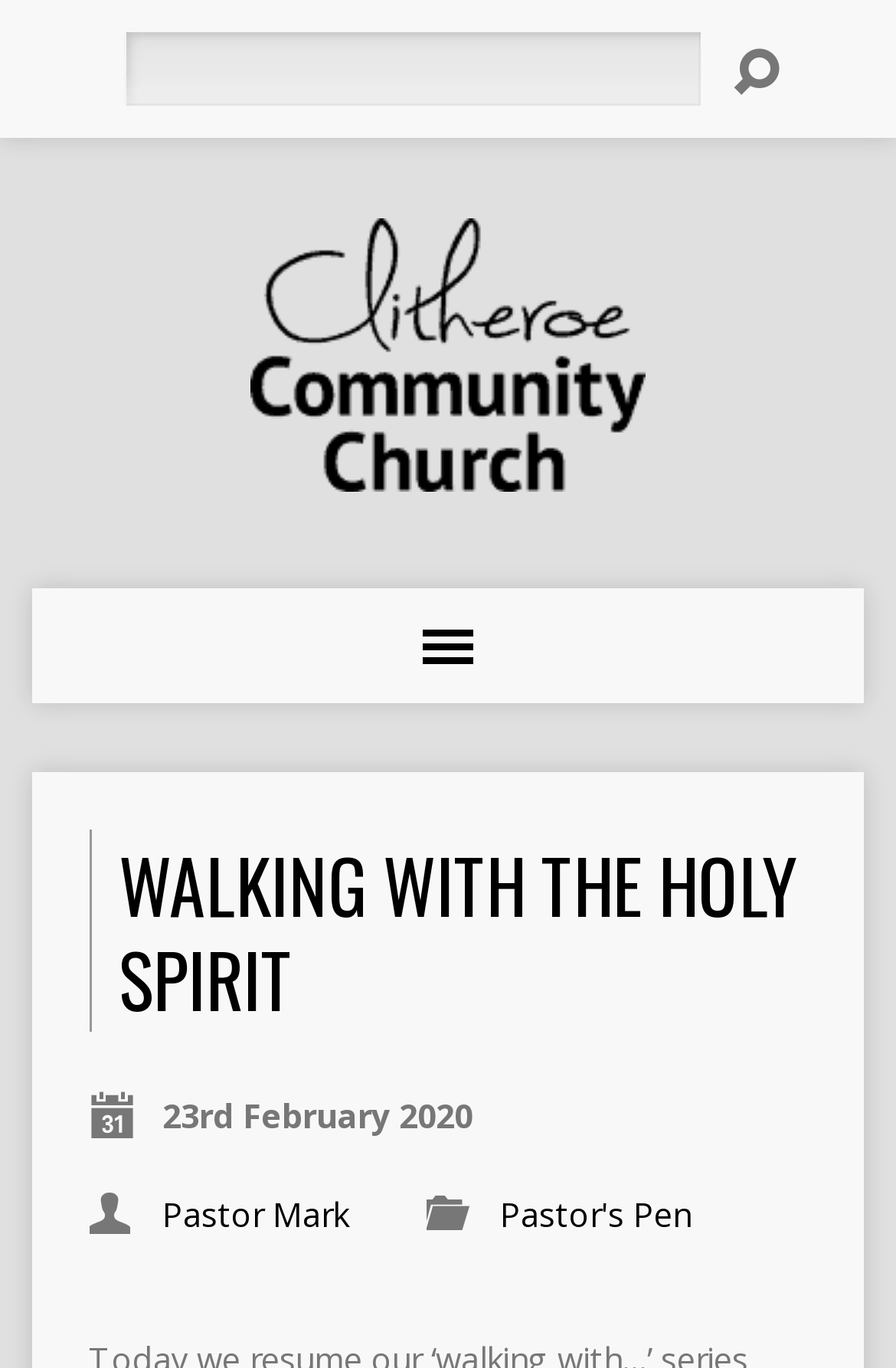Find the UI element described as: "parent_node: Search title="Search"" and predict its bounding box coordinates. Ensure the coordinates are four float numbers between 0 and 1, [left, top, right, bottom].

[0.819, 0.035, 0.87, 0.069]